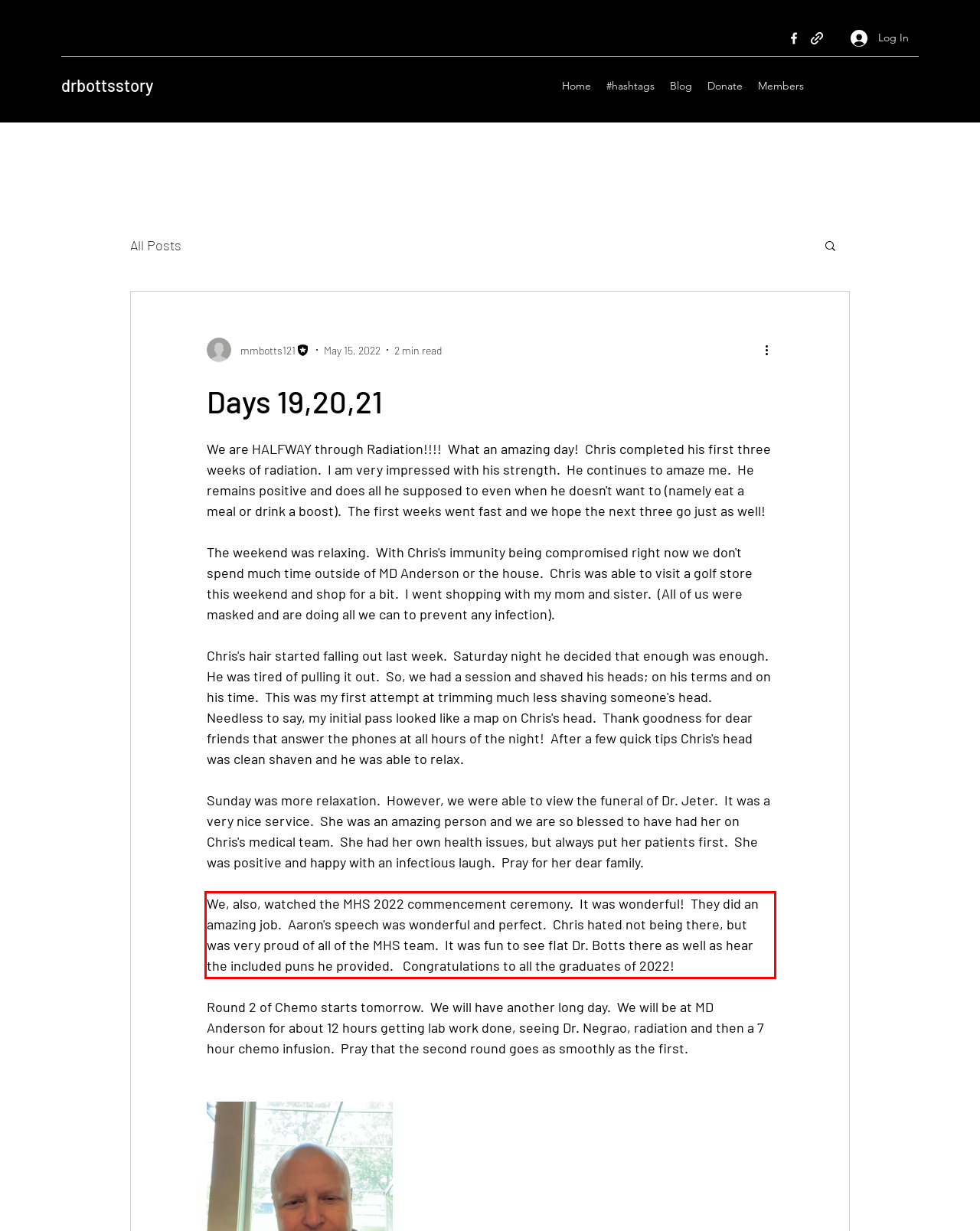You have a screenshot of a webpage with a red bounding box. Use OCR to generate the text contained within this red rectangle.

We, also, watched the MHS 2022 commencement ceremony. It was wonderful! They did an amazing job. Aaron's speech was wonderful and perfect. Chris hated not being there, but was very proud of all of the MHS team. It was fun to see flat Dr. Botts there as well as hear the included puns he provided. Congratulations to all the graduates of 2022!